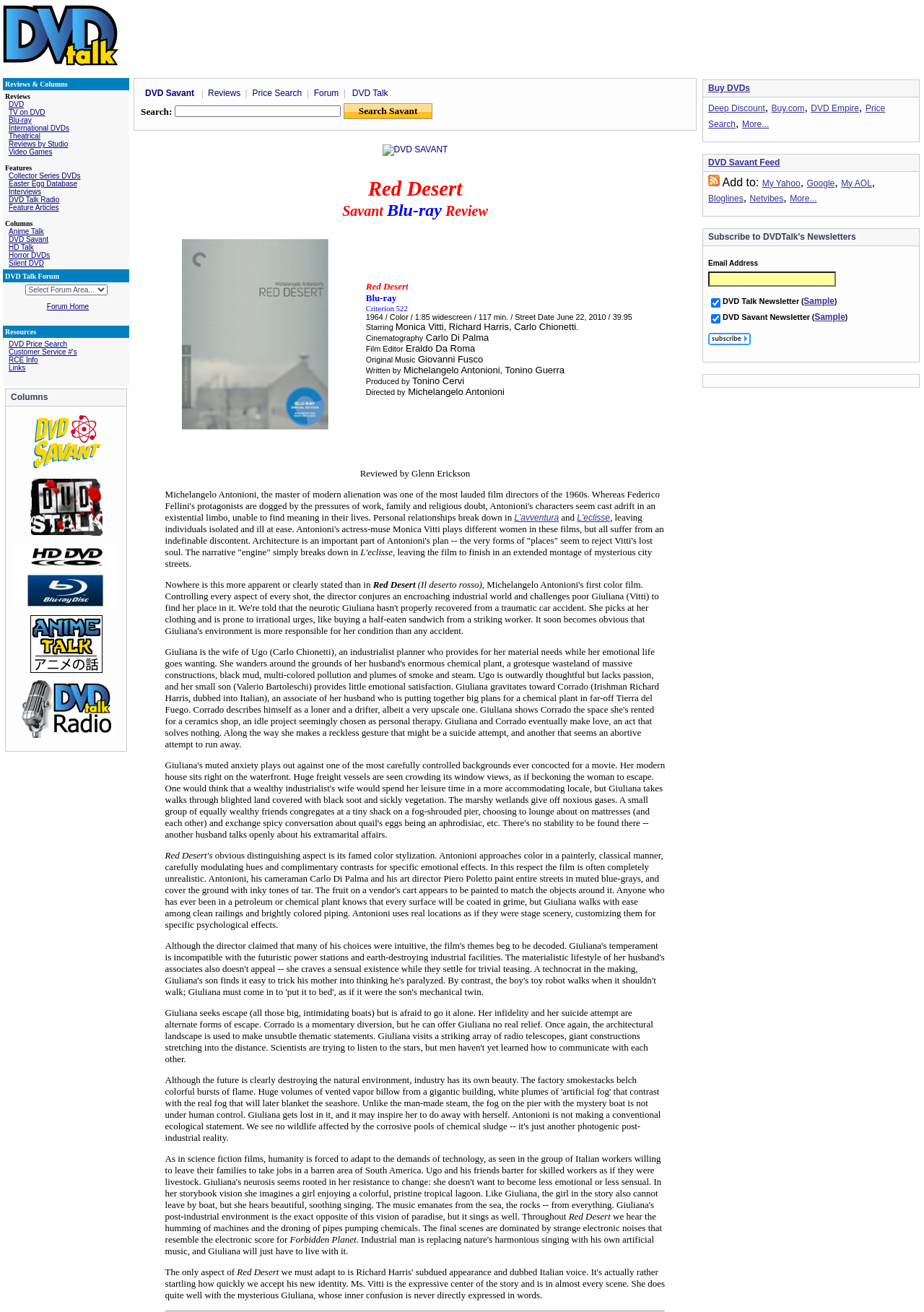Determine the bounding box coordinates of the clickable area required to perform the following instruction: "Click on DVD Talk". The coordinates should be represented as four float numbers between 0 and 1: [left, top, right, bottom].

[0.003, 0.046, 0.128, 0.053]